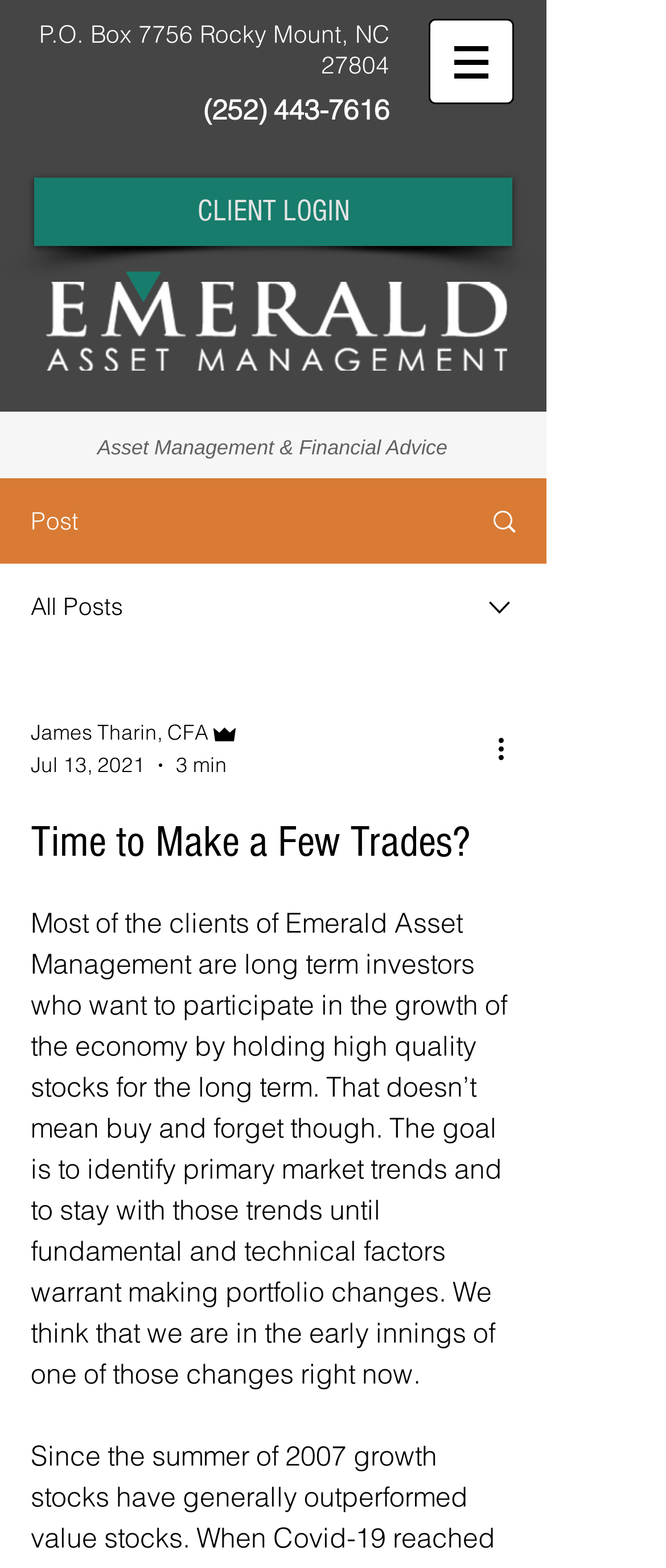What is the purpose of Emerald Asset Management?
Using the image, provide a detailed and thorough answer to the question.

I found the purpose of Emerald Asset Management by looking at the static text element with the text 'Most of the clients of Emerald Asset Management are long term investors...' which is located in the main content area of the webpage, indicating the purpose of the company.